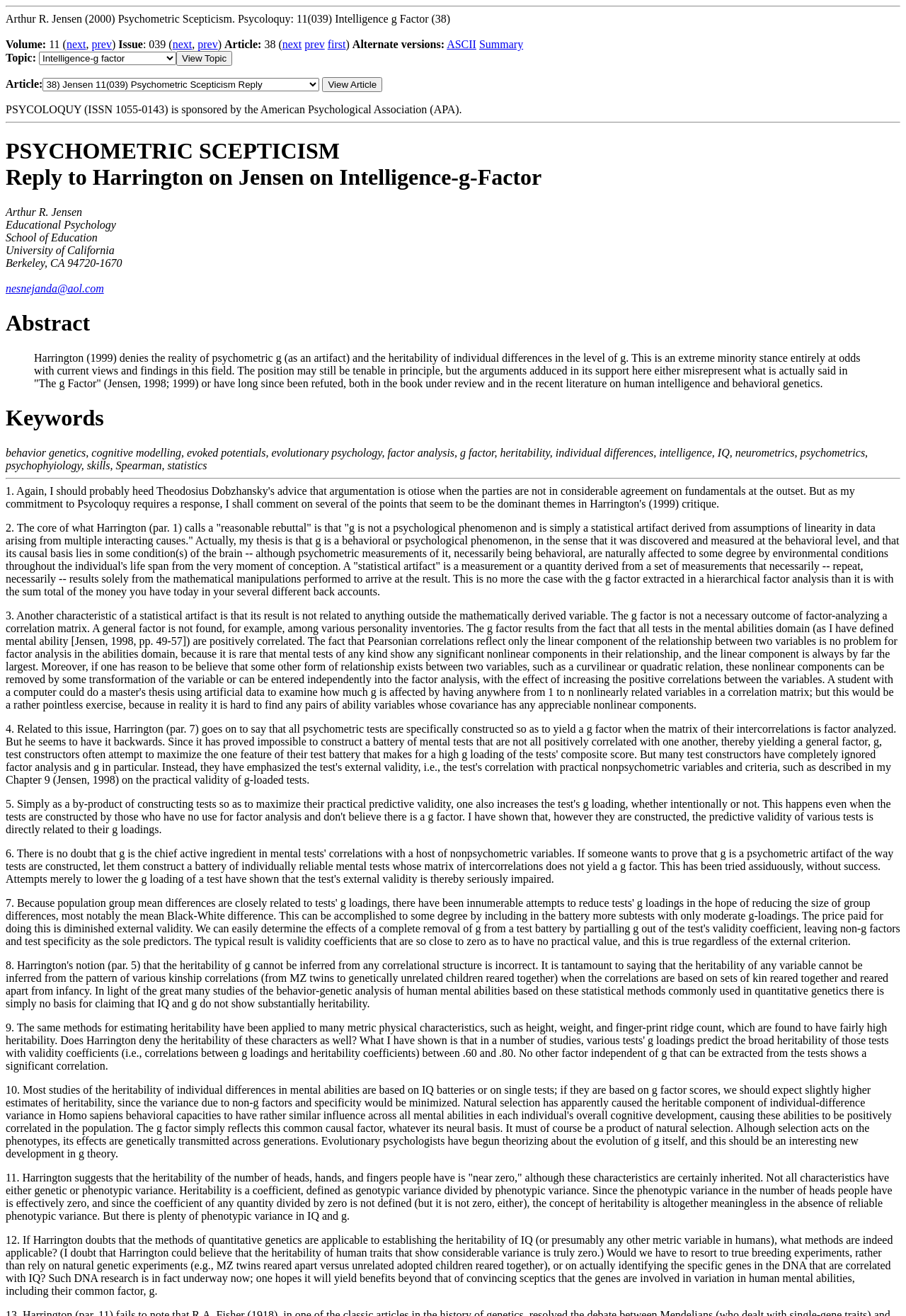What is the topic of the article?
Provide a short answer using one word or a brief phrase based on the image.

Intelligence g Factor